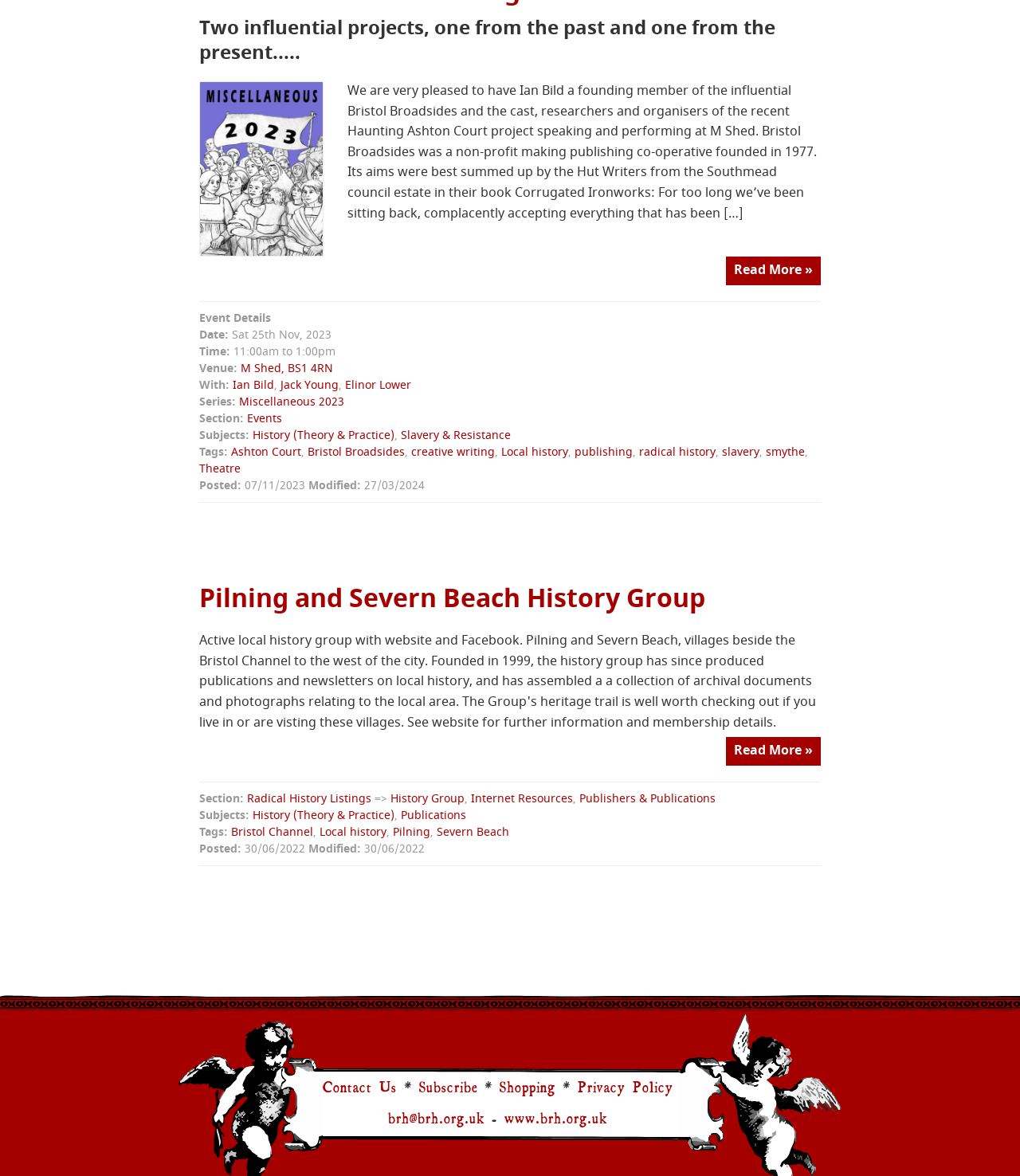What is the venue of the event?
Using the screenshot, give a one-word or short phrase answer.

M Shed, BS1 4RN